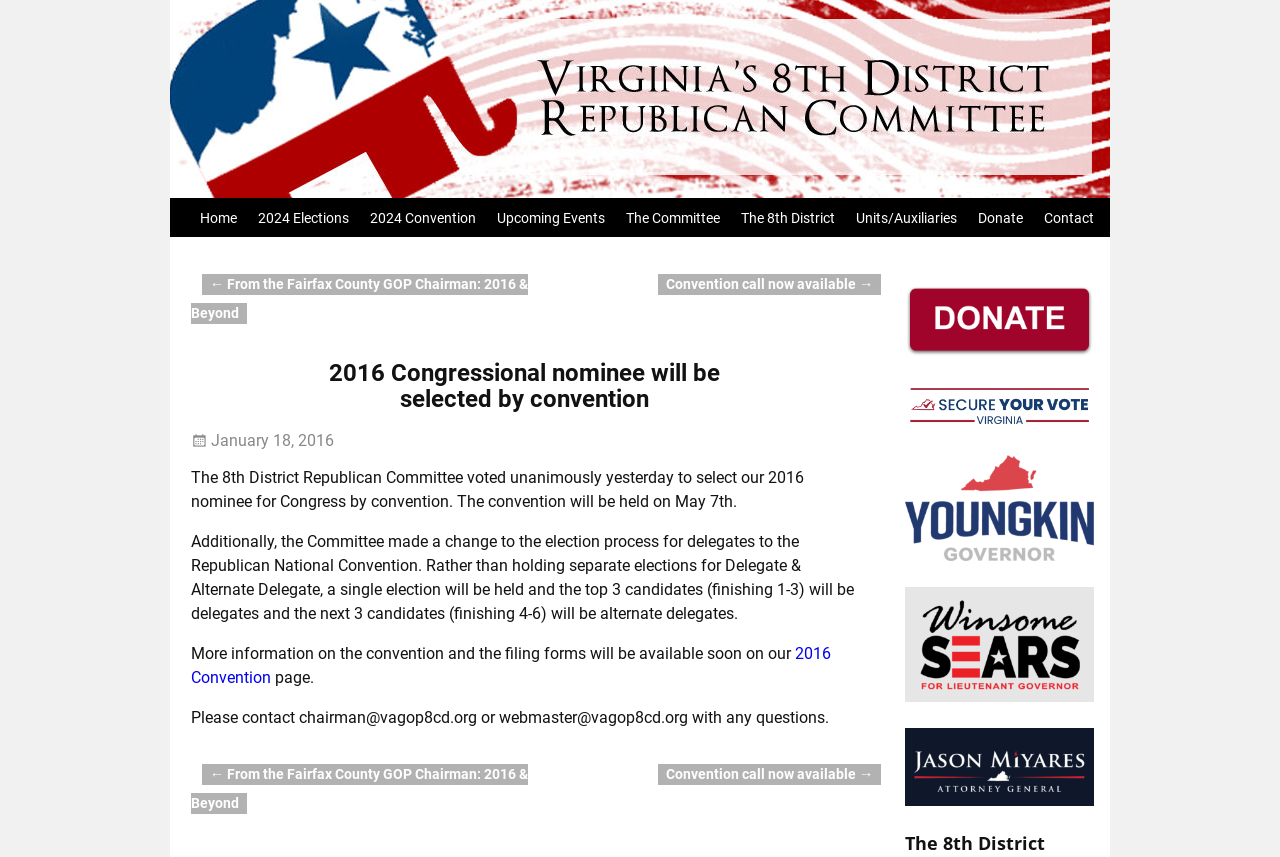Identify the bounding box coordinates for the element that needs to be clicked to fulfill this instruction: "Read the article about 2016 Congressional nominee". Provide the coordinates in the format of four float numbers between 0 and 1: [left, top, right, bottom].

[0.149, 0.392, 0.669, 0.87]